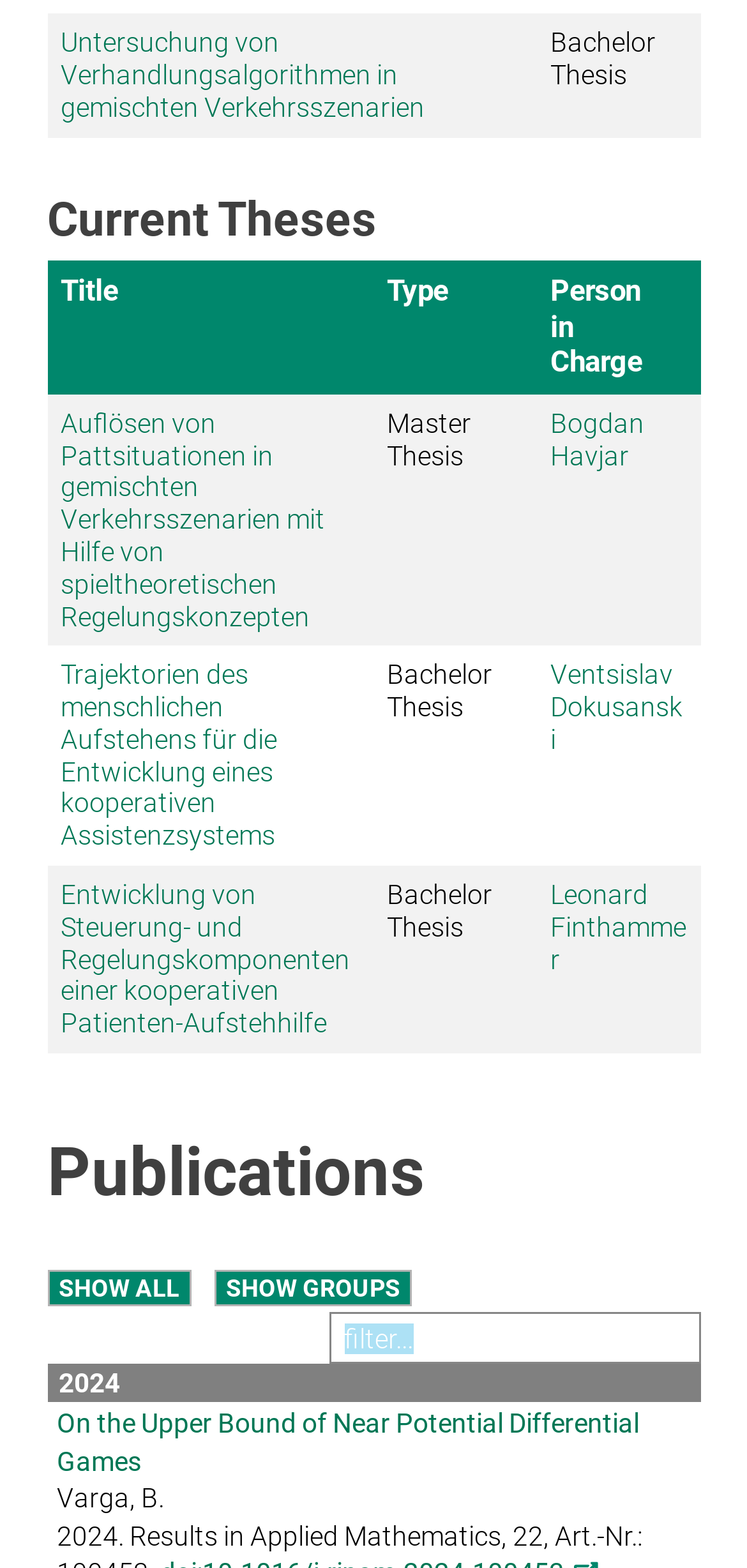What is the year mentioned at the bottom of the page?
From the details in the image, provide a complete and detailed answer to the question.

I scrolled down to the bottom of the page and found the year '2024' mentioned.